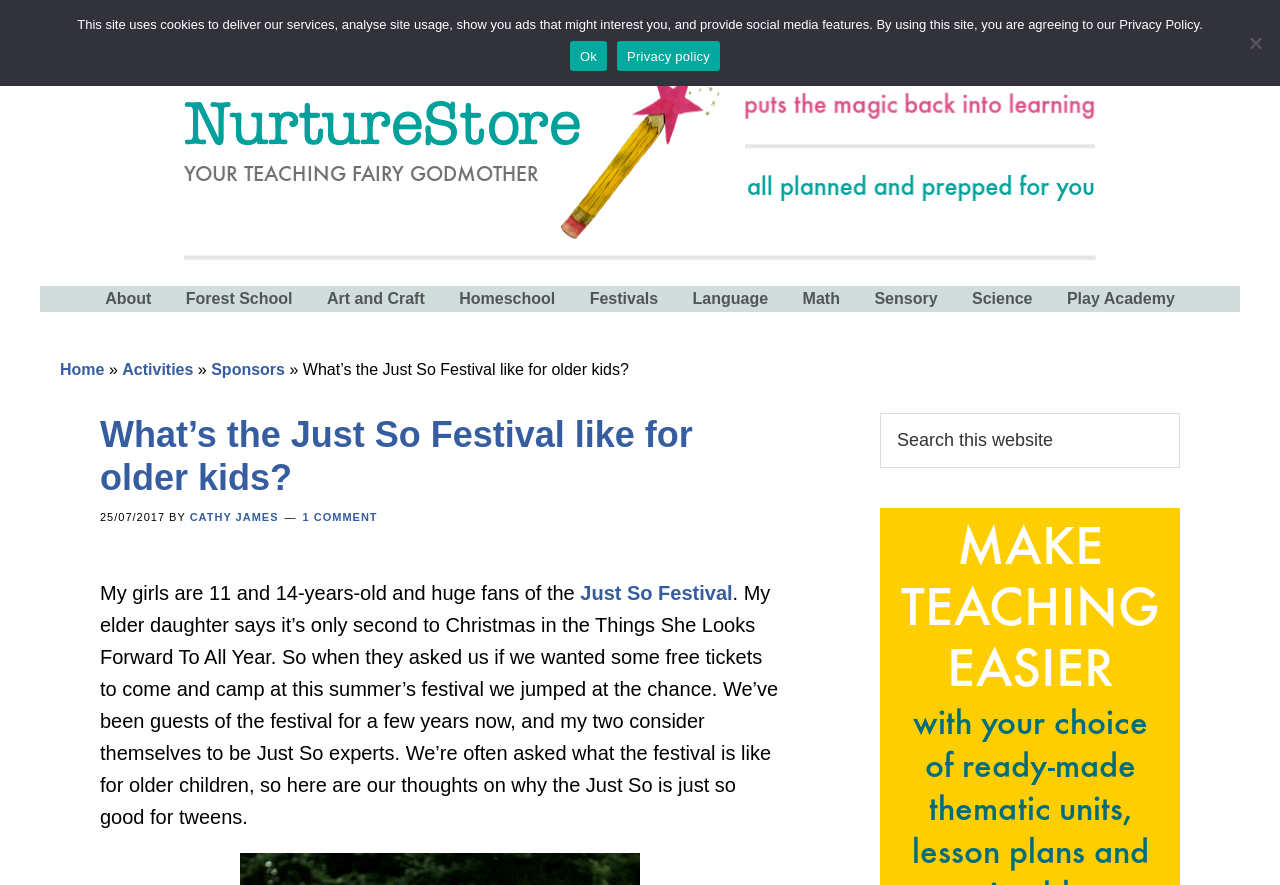Please identify the bounding box coordinates of the clickable area that will fulfill the following instruction: "Search this website". The coordinates should be in the format of four float numbers between 0 and 1, i.e., [left, top, right, bottom].

[0.688, 0.466, 0.922, 0.528]